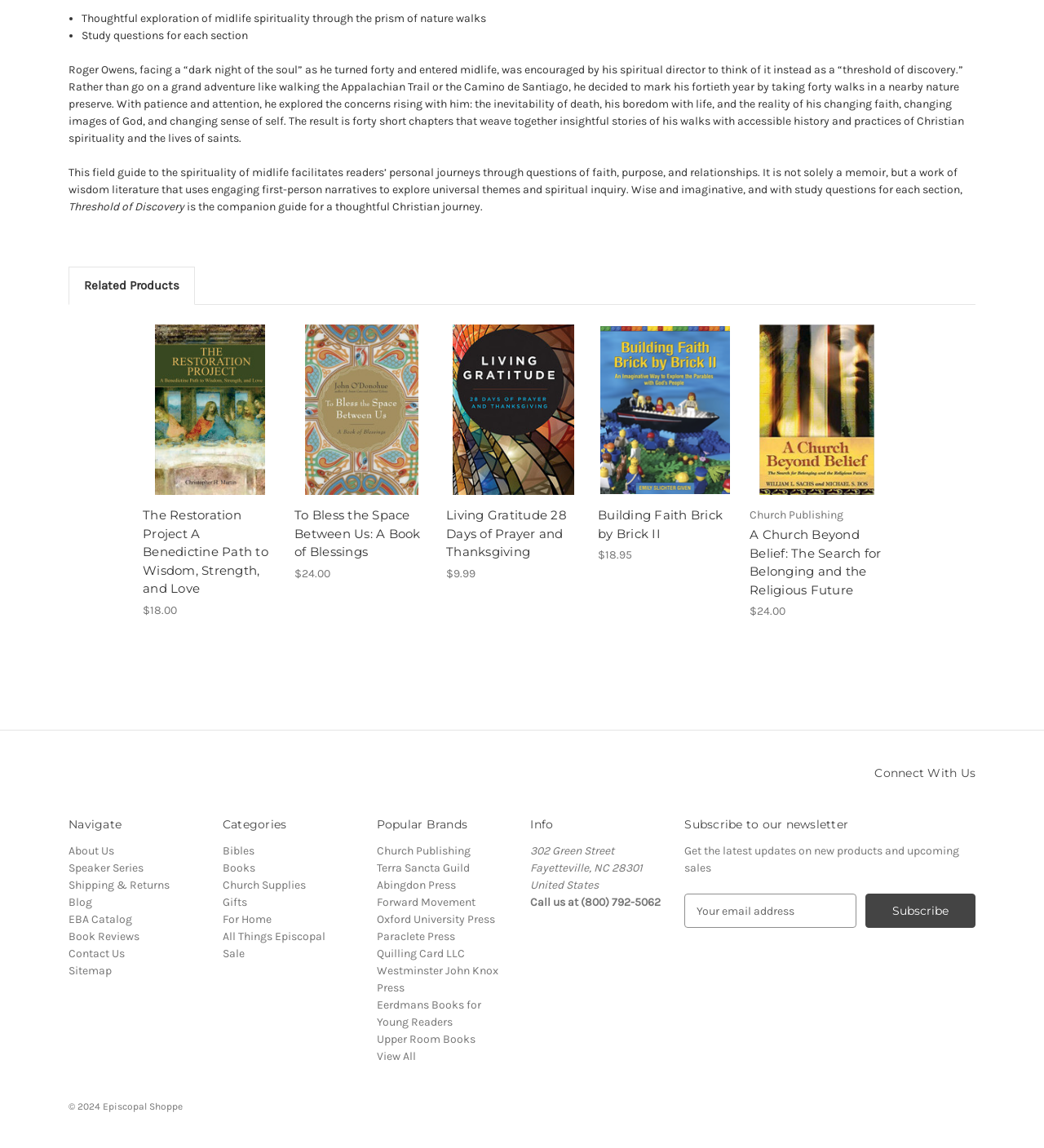Specify the bounding box coordinates of the area that needs to be clicked to achieve the following instruction: "View product details of 'A Church Beyond Belief: The Search for Belonging and the Religious Future'".

[0.718, 0.314, 0.807, 0.335]